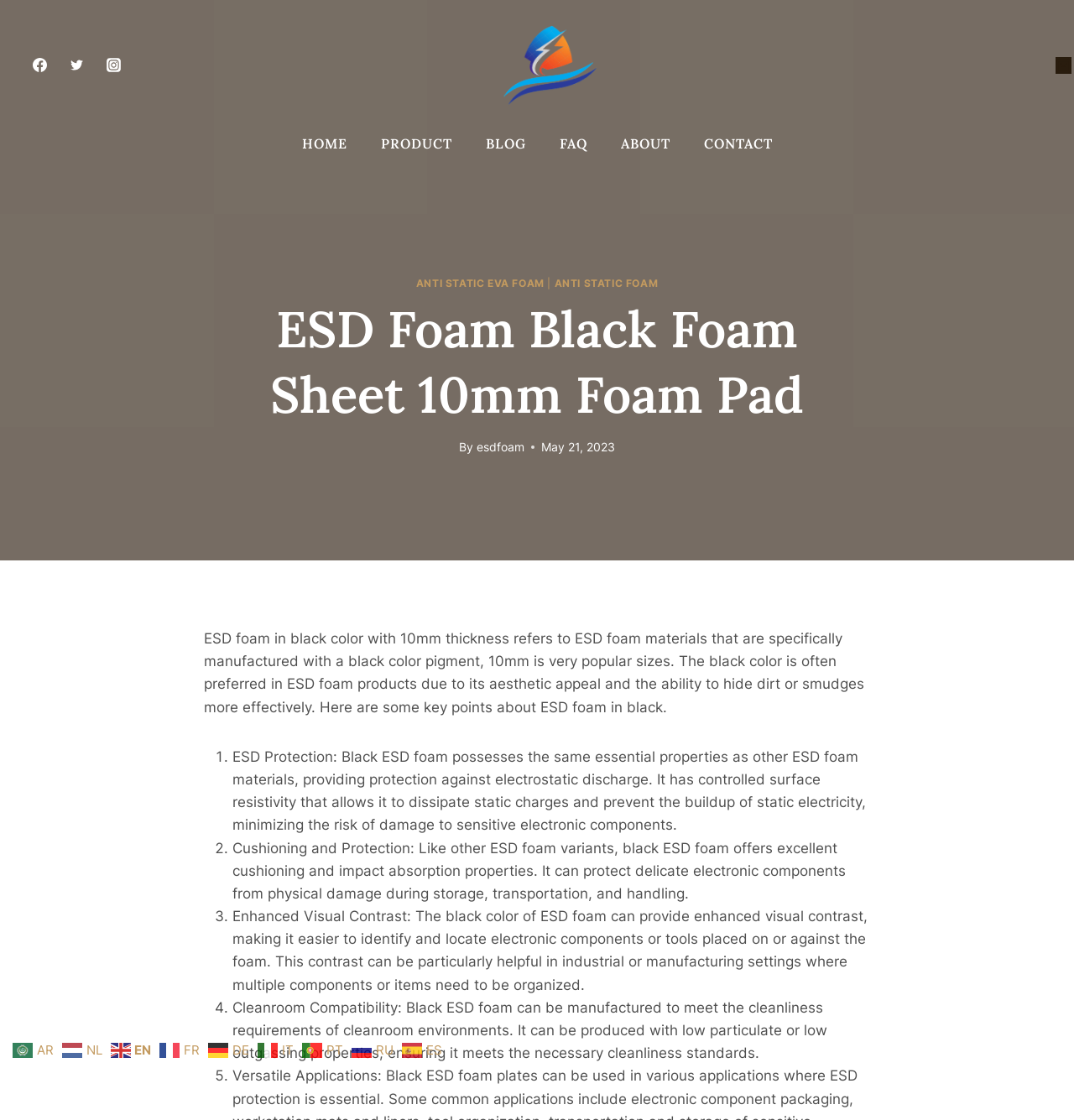Summarize the webpage with intricate details.

This webpage is about ESD foam, specifically black ESD foam with a 10mm thickness. At the top left corner, there are social media links to Facebook, Twitter, and Instagram, each accompanied by a small icon. To the right of these links, there is a logo of the company "ESDFOAM" with a link to the homepage. On the top right corner, there is a shopping cart icon with a link to the shopping cart page.

Below the top section, there is a primary navigation menu with links to HOME, PRODUCT, BLOG, FAQ, ABOUT, and CONTACT pages. Underneath the navigation menu, there are two links to "ANTI STATIC EVA FOAM" and "ANTI STATIC FOAM" with a vertical line separating them.

The main content of the page starts with a heading "ESD Foam Black Foam Sheet 10mm Foam Pad" followed by a paragraph of text that describes the product. Below this paragraph, there is a link to "esdfoam" and a timestamp "May 21, 2023". The main content is divided into five points, each marked with a numbered list marker, describing the properties and benefits of black ESD foam, including ESD protection, cushioning and protection, enhanced visual contrast, cleanroom compatibility, and more.

At the bottom of the page, there are language selection links to Arabic, Dutch, English, French, German, Italian, Portuguese, Russian, and Spanish, each accompanied by a small flag icon.